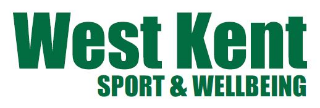Convey a detailed narrative of what is depicted in the image.

The image prominently displays the logo for "West Kent Sport & Wellbeing." The logo features bold, green text, emphasizing a commitment to health and fitness within the West Kent area. The design is simple yet effective, combining the terms "Sport" and "Wellbeing" to convey a holistic approach to physical activity and wellness. This brand likely serves as a focal point for community engagement, promoting various sporting activities and well-being initiatives to enhance the quality of life for residents.